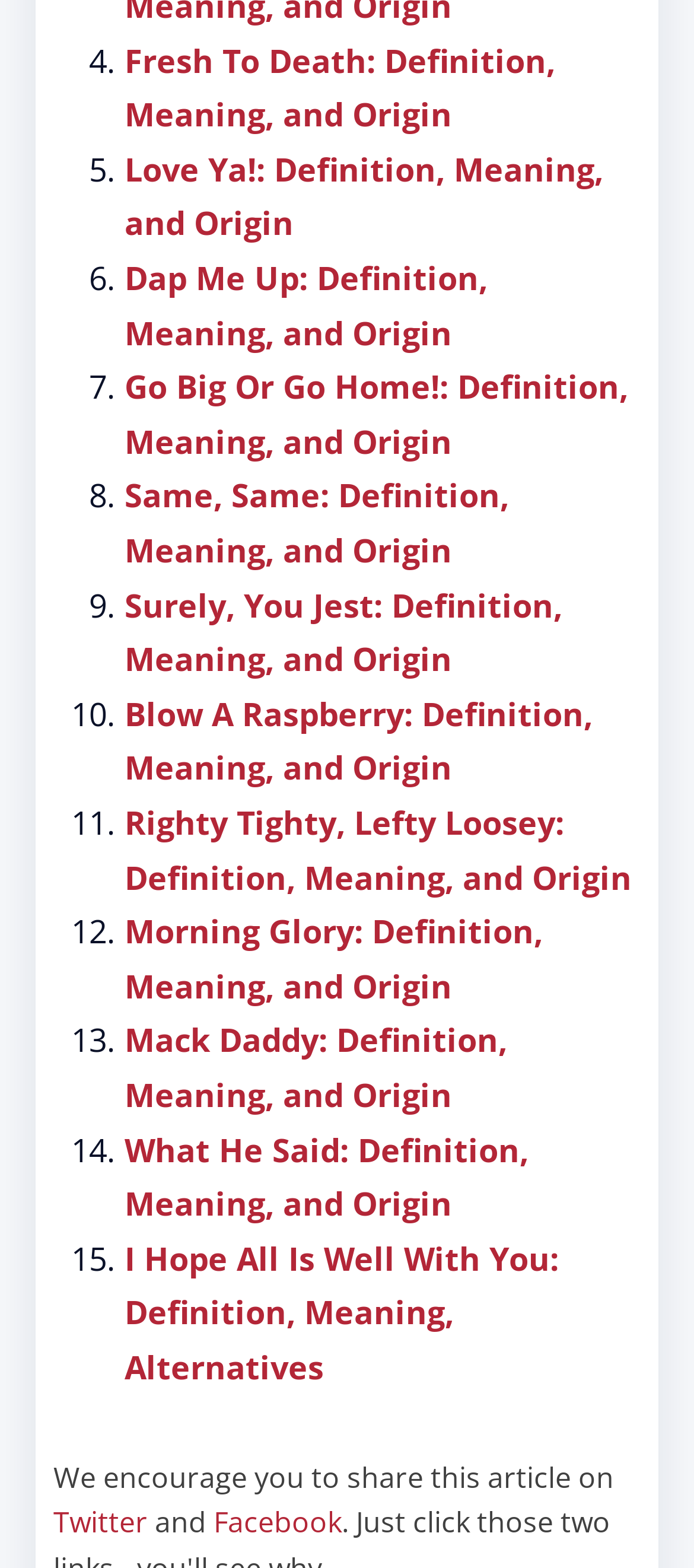Please locate the bounding box coordinates of the element that should be clicked to achieve the given instruction: "Click on 'Fresh To Death: Definition, Meaning, and Origin'".

[0.179, 0.025, 0.8, 0.087]